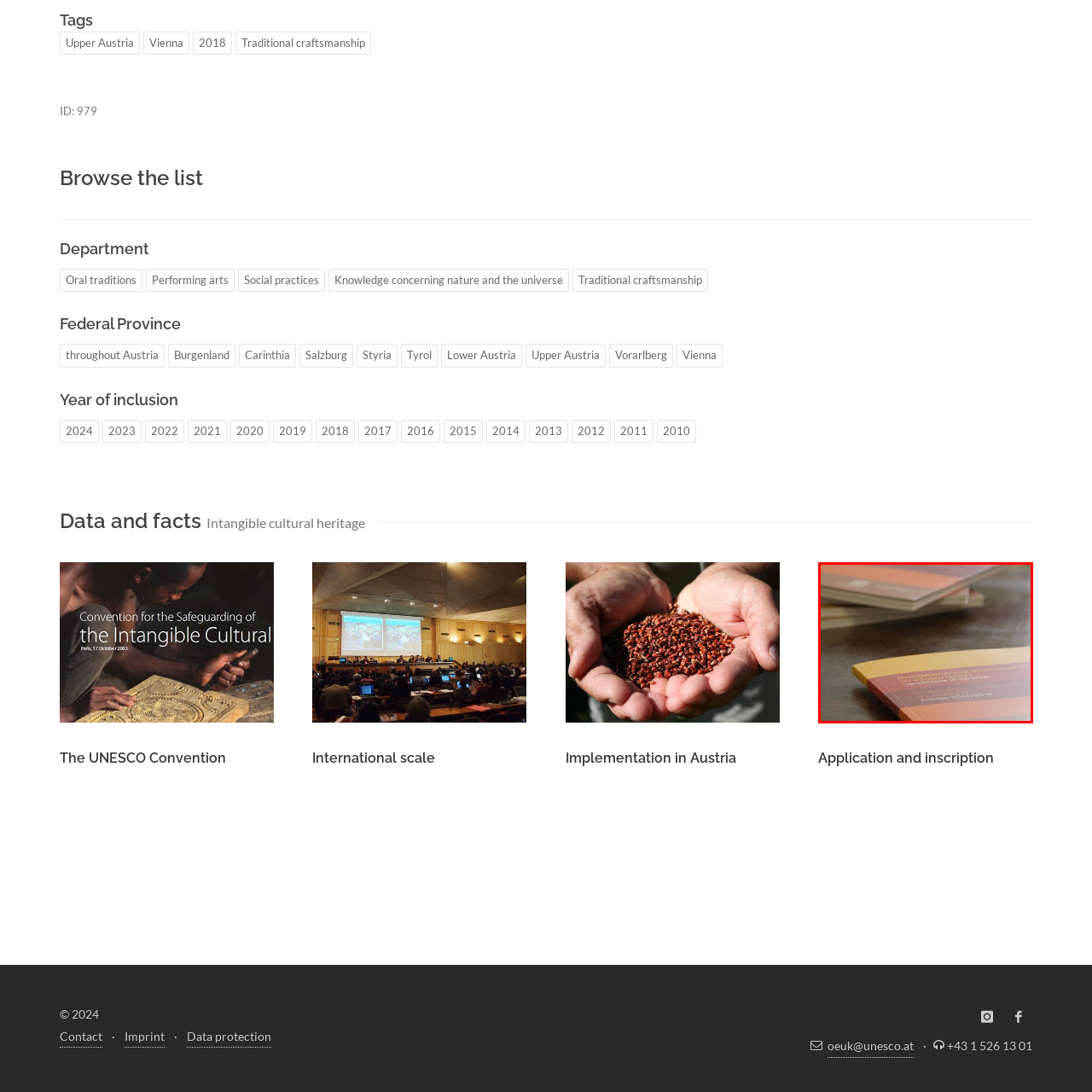Direct your attention to the zone enclosed by the orange box, What years are listed on the booklet? 
Give your response in a single word or phrase.

2014/2016